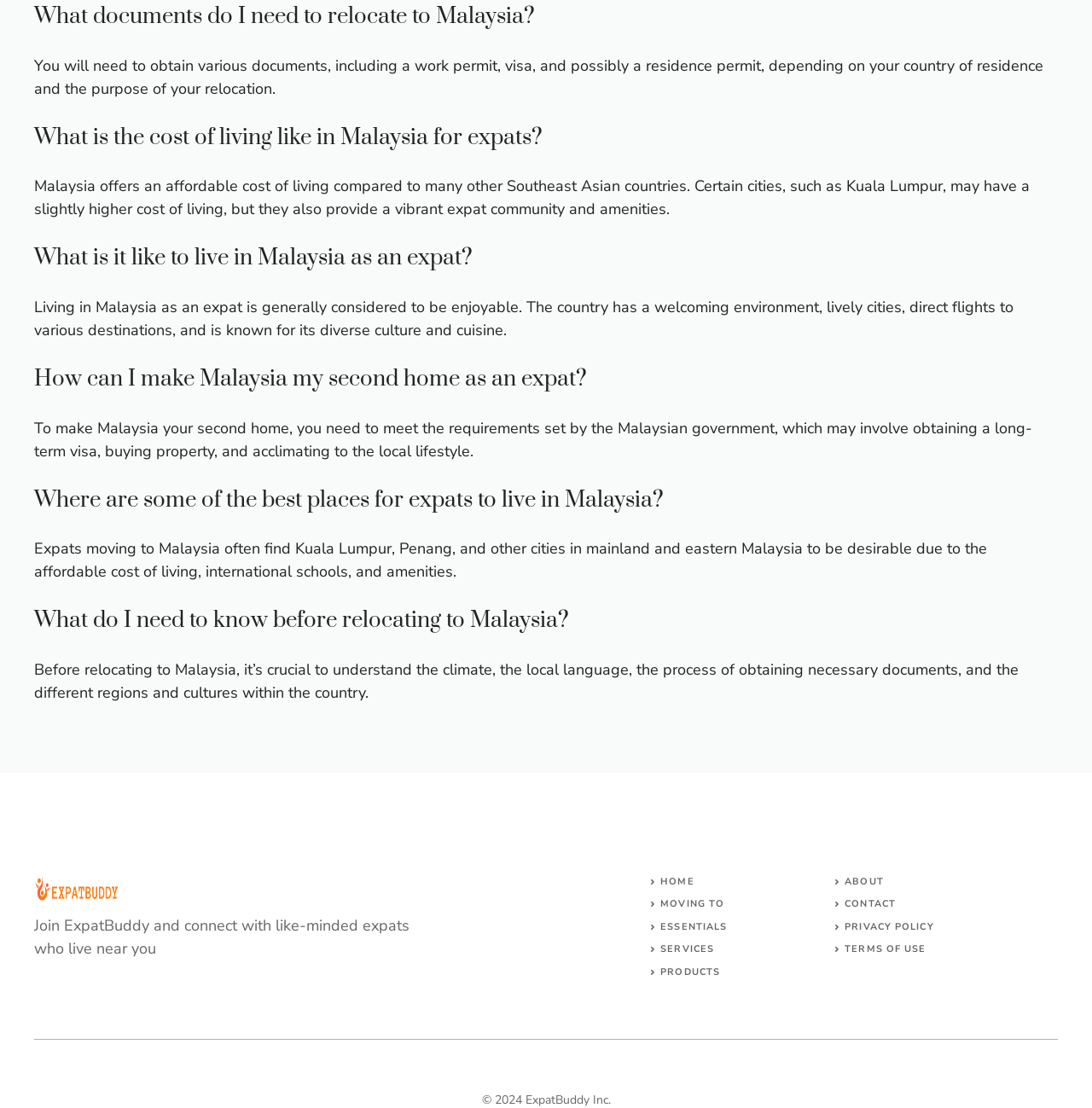Determine the bounding box coordinates of the region to click in order to accomplish the following instruction: "Click on 'Join ExpatBuddy and connect with like-minded expats'". Provide the coordinates as four float numbers between 0 and 1, specifically [left, top, right, bottom].

[0.031, 0.826, 0.375, 0.844]